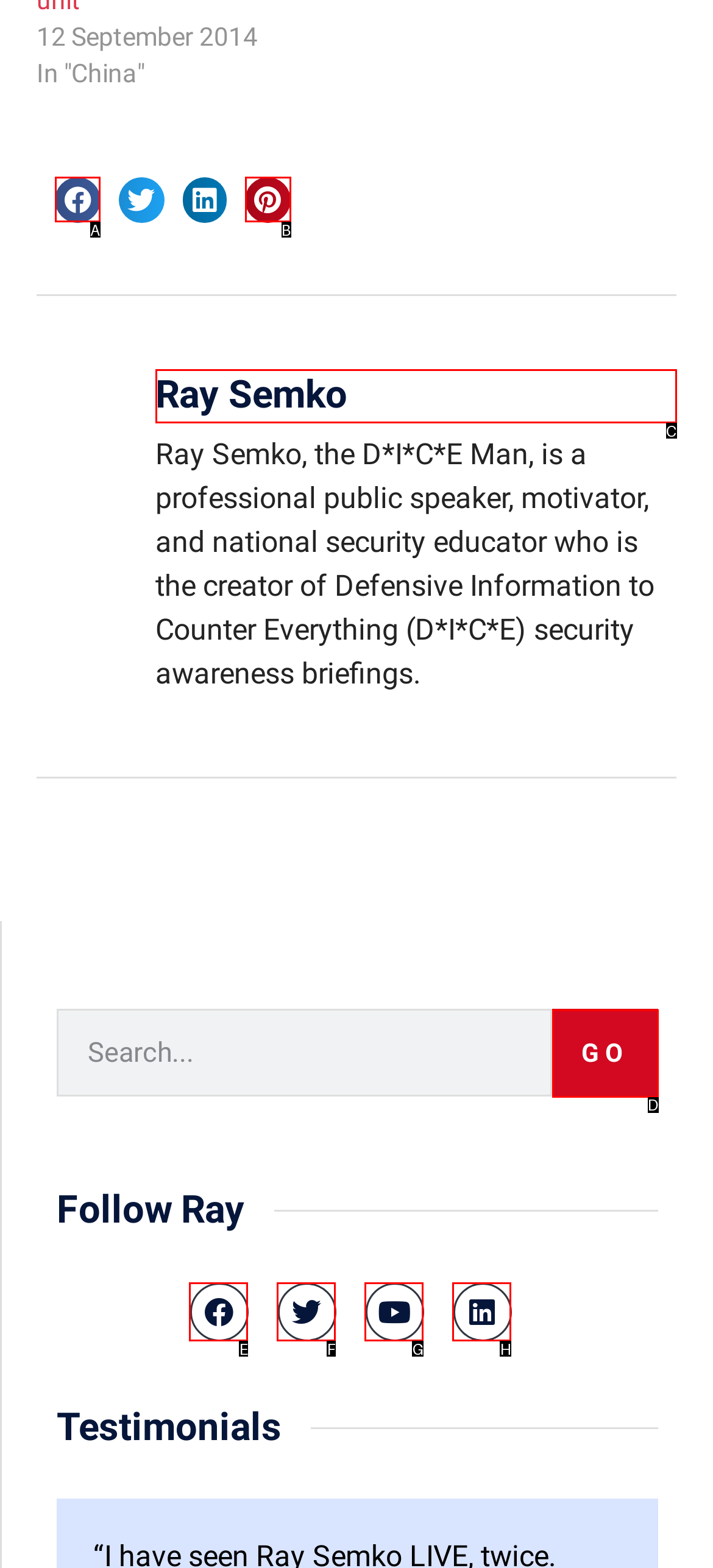Find the option that aligns with: Ray Semko
Provide the letter of the corresponding option.

C